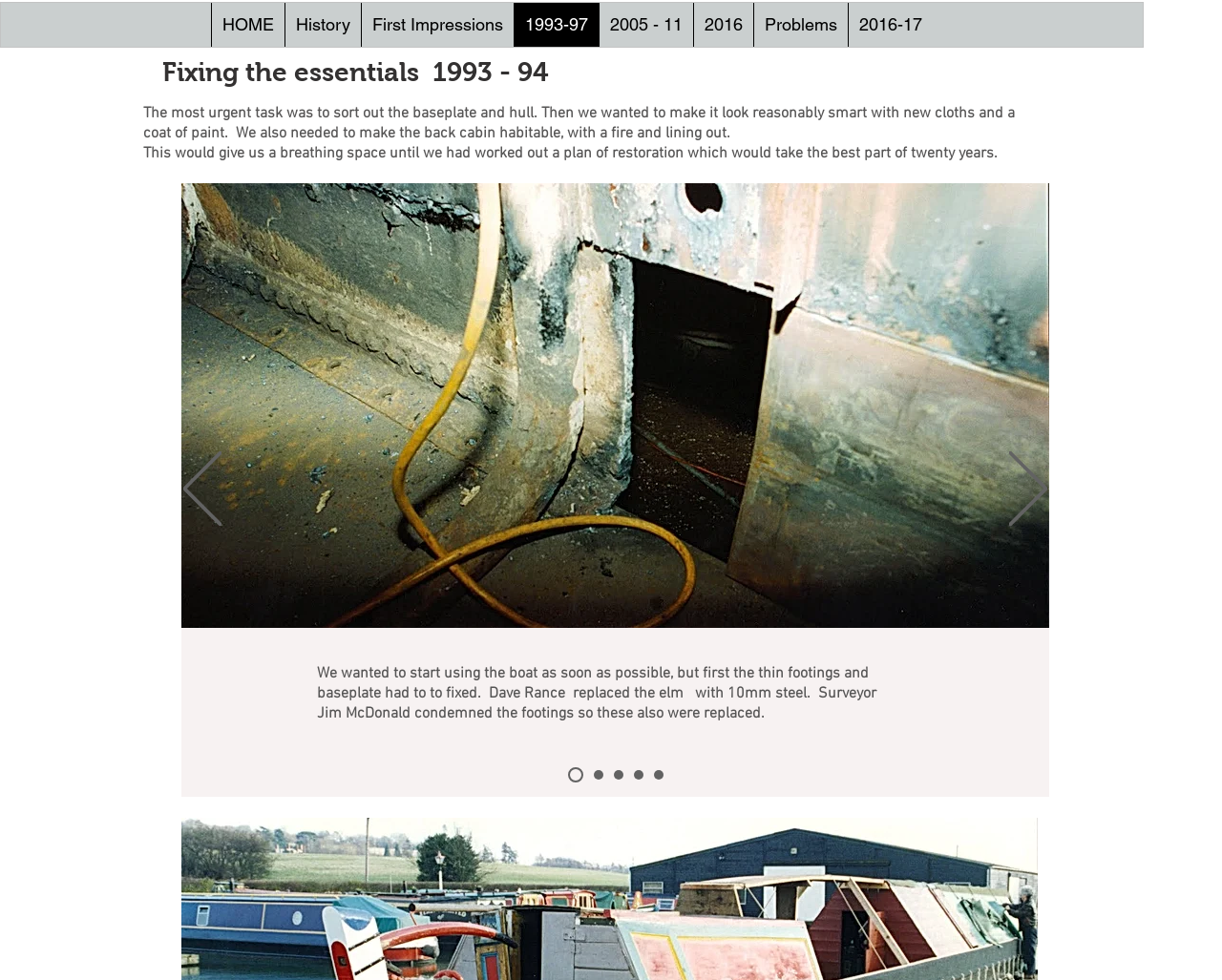How many slides are available in the slideshow?
Kindly offer a detailed explanation using the data available in the image.

Based on the navigation 'Slides' section, there are 5 slides available, labeled as Slide 1, Slide 2, Slide 3, Slide 4, and Slide 5.